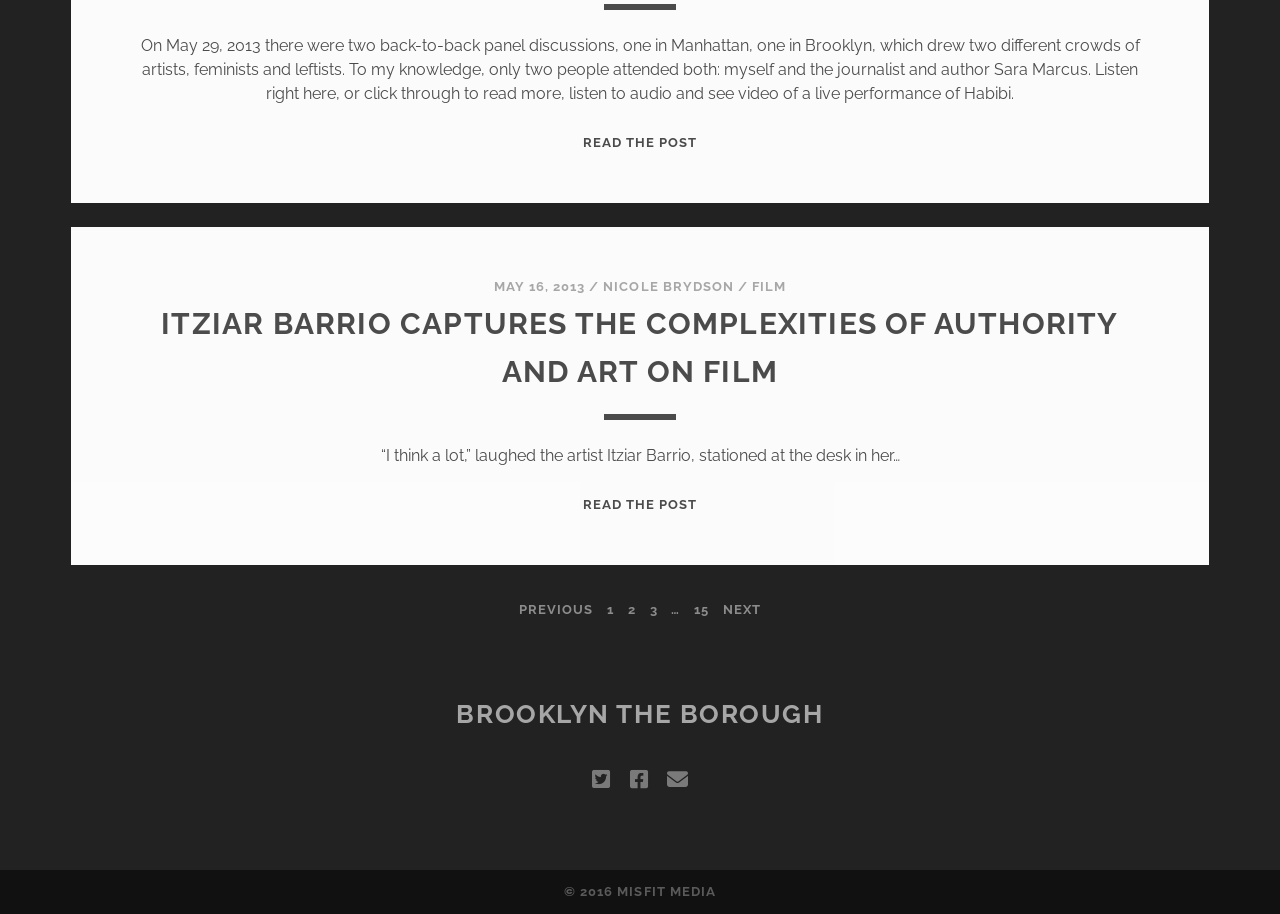Please specify the bounding box coordinates of the region to click in order to perform the following instruction: "Explore the blog".

None